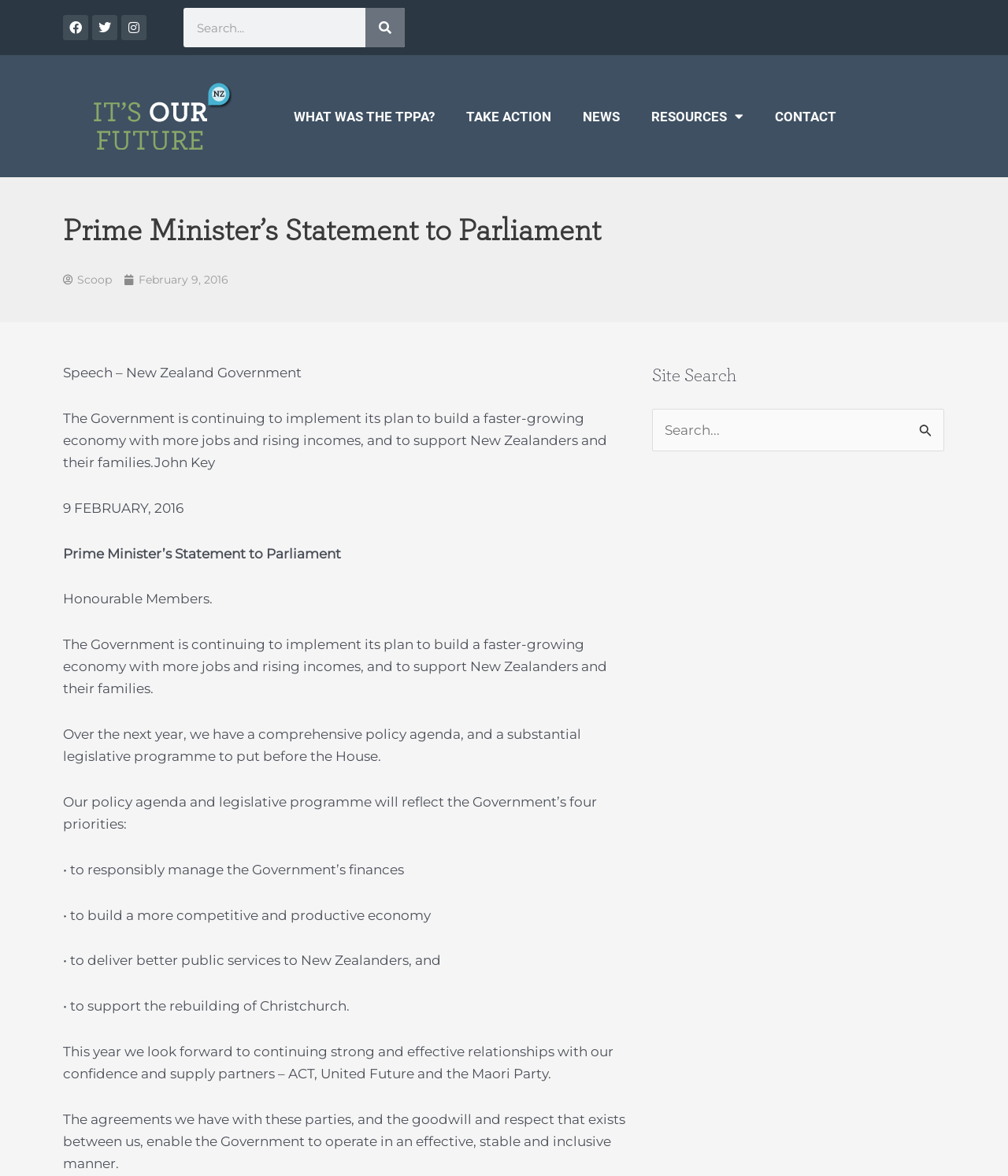Please locate the bounding box coordinates of the element that needs to be clicked to achieve the following instruction: "View the 'Cart'". The coordinates should be four float numbers between 0 and 1, i.e., [left, top, right, bottom].

None